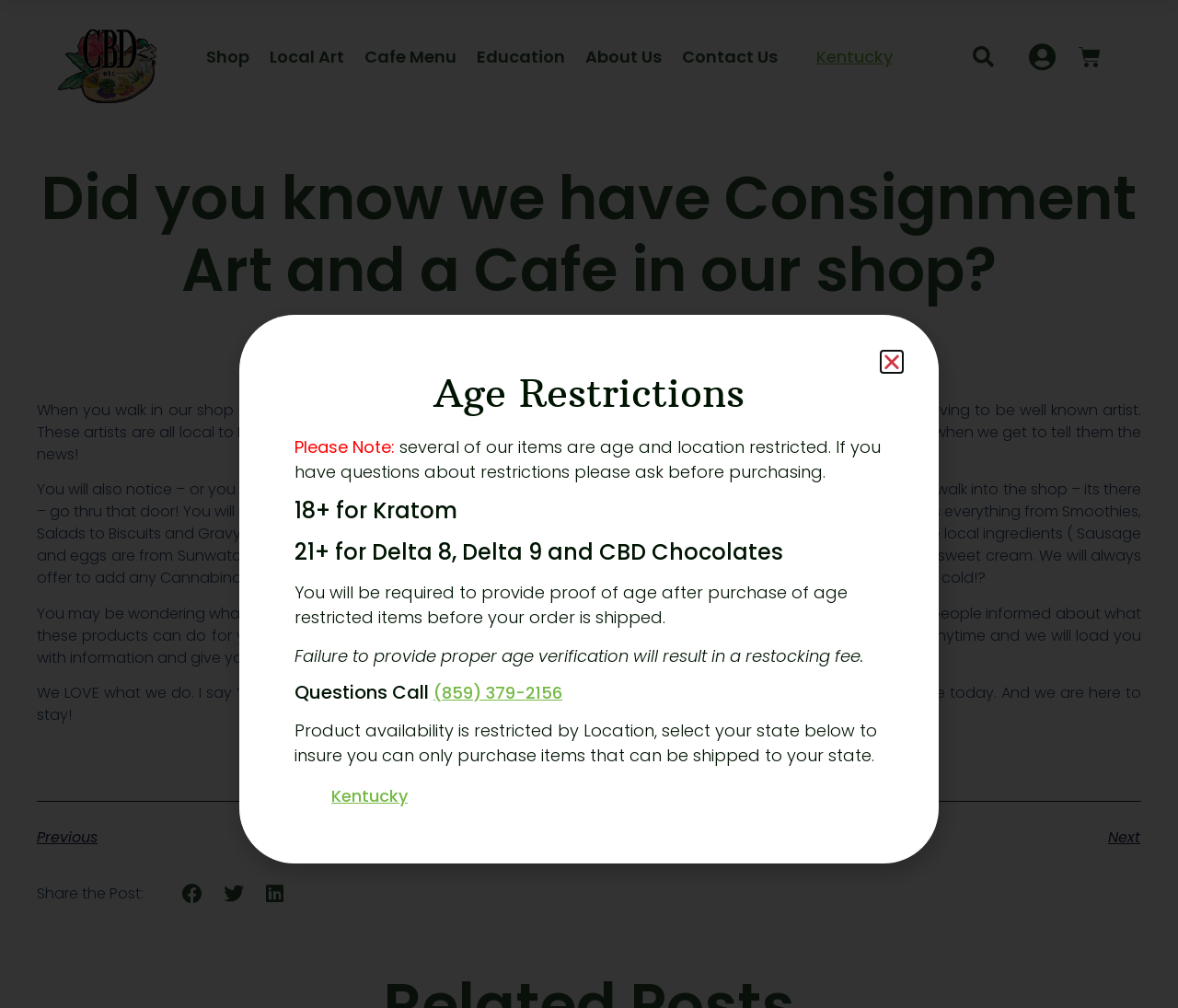Provide a short answer to the following question with just one word or phrase: What is the purpose of the shop owner?

To educate about products